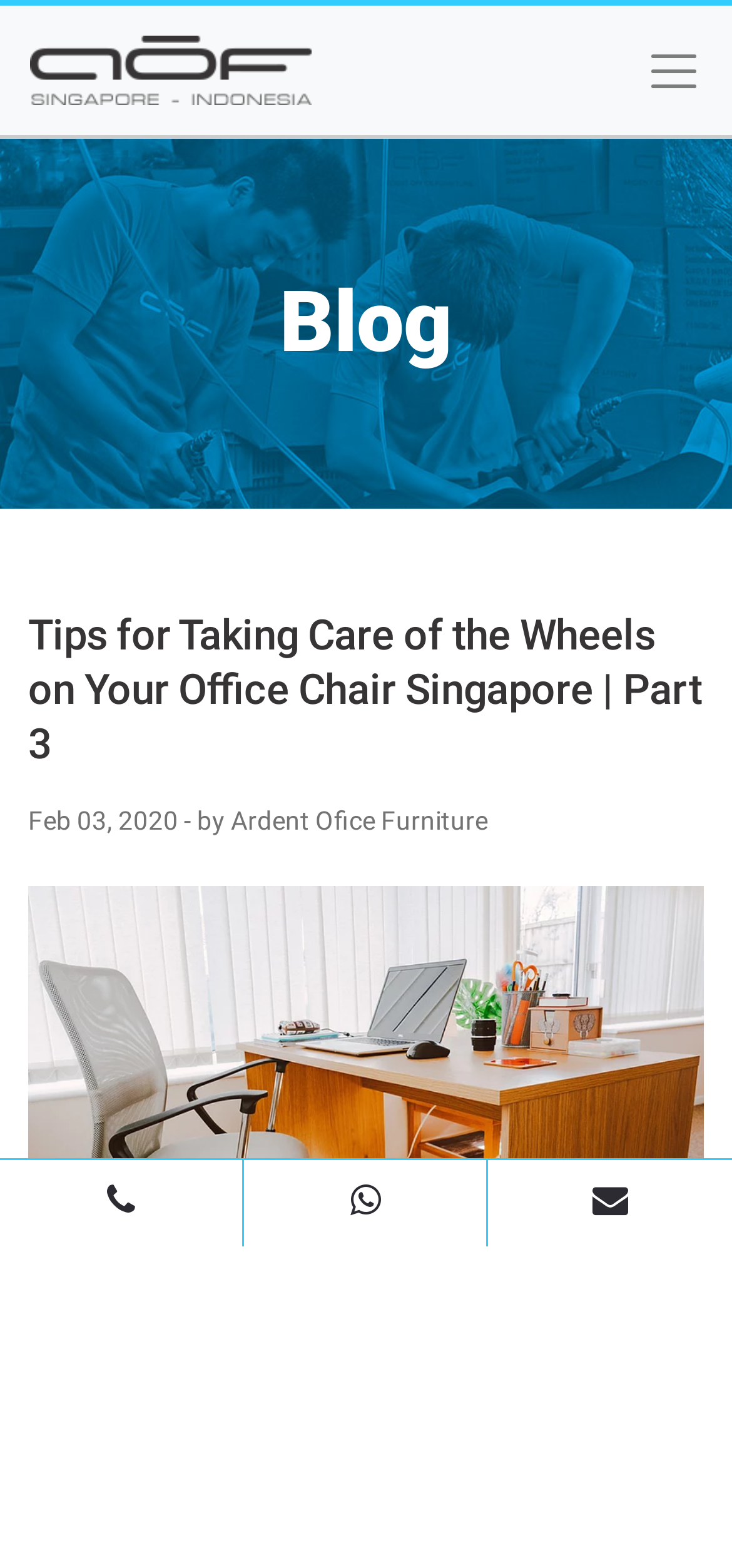Provide the bounding box coordinates of the UI element that matches the description: "wa".

[0.478, 0.753, 0.519, 0.781]